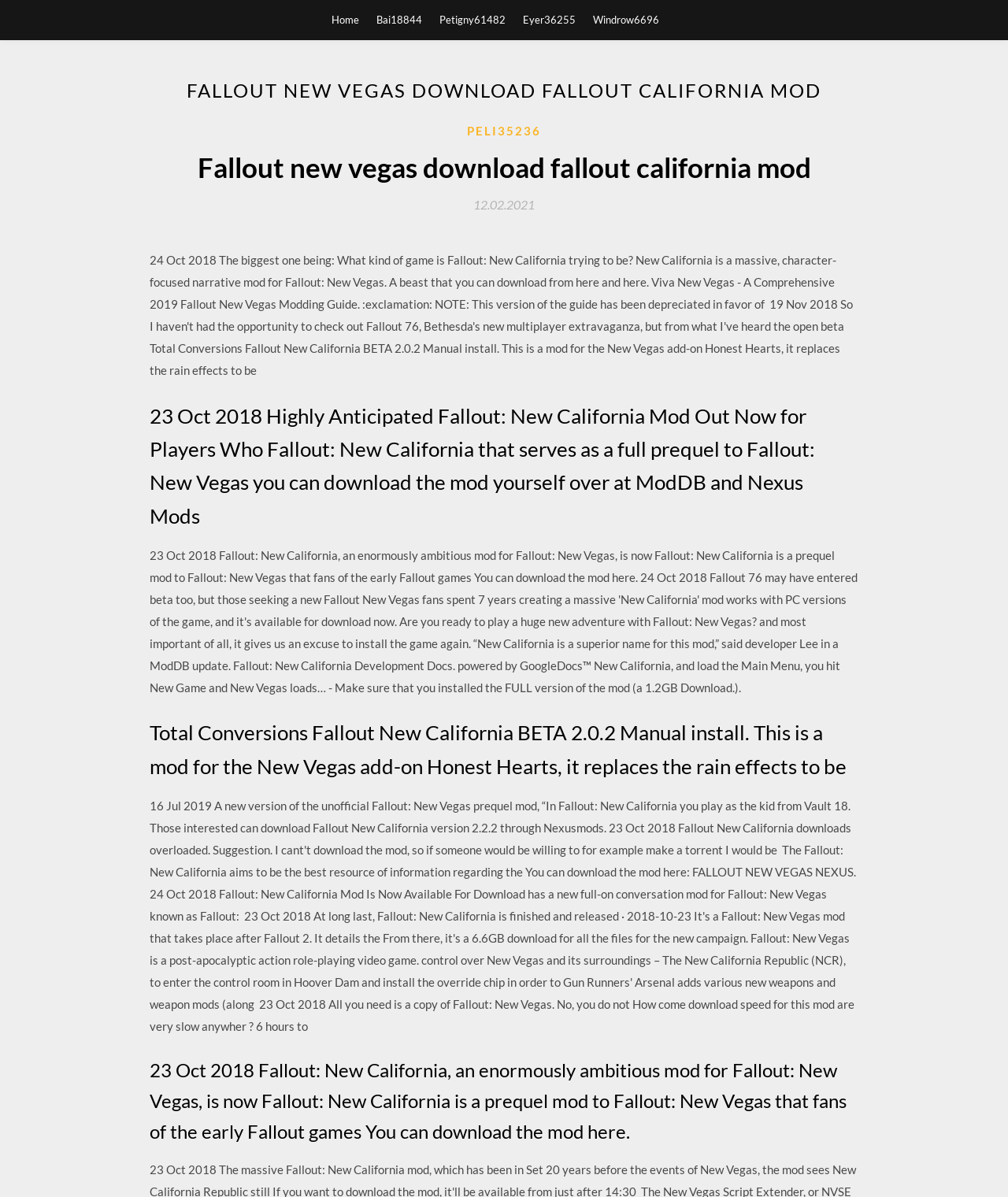What is the name of the mod?
Please give a detailed and thorough answer to the question, covering all relevant points.

Based on the webpage content, specifically the heading 'FALLOUT NEW VEGAS DOWNLOAD FALLOUT CALIFORNIA MOD' and the description 'Fallout: New California that serves as a full prequel to Fallout: New Vegas', it can be inferred that the name of the mod is Fallout: New California.